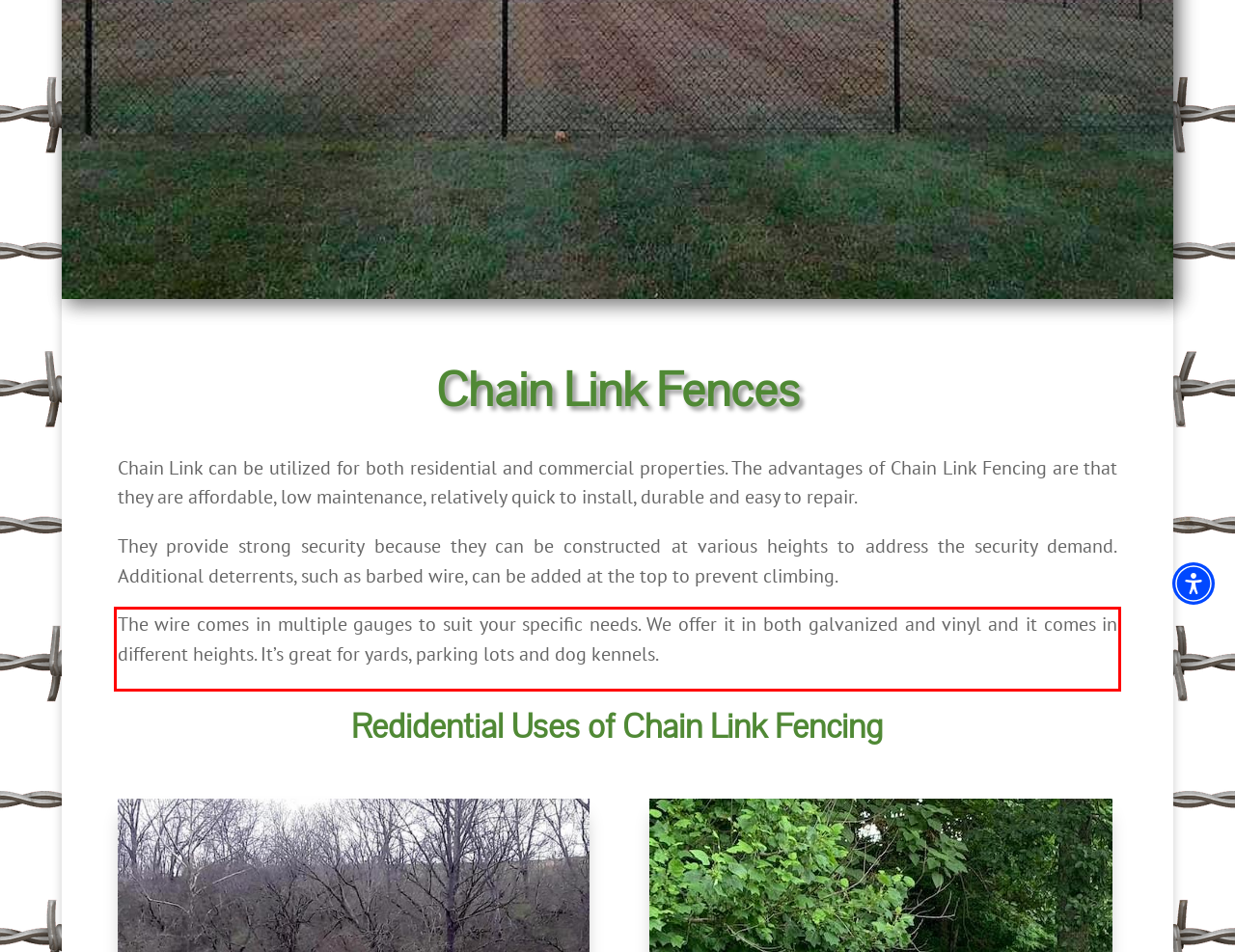You have a screenshot of a webpage with a red bounding box. Use OCR to generate the text contained within this red rectangle.

The wire comes in multiple gauges to suit your specific needs. We offer it in both galvanized and vinyl and it comes in different heights. It’s great for yards, parking lots and dog kennels.